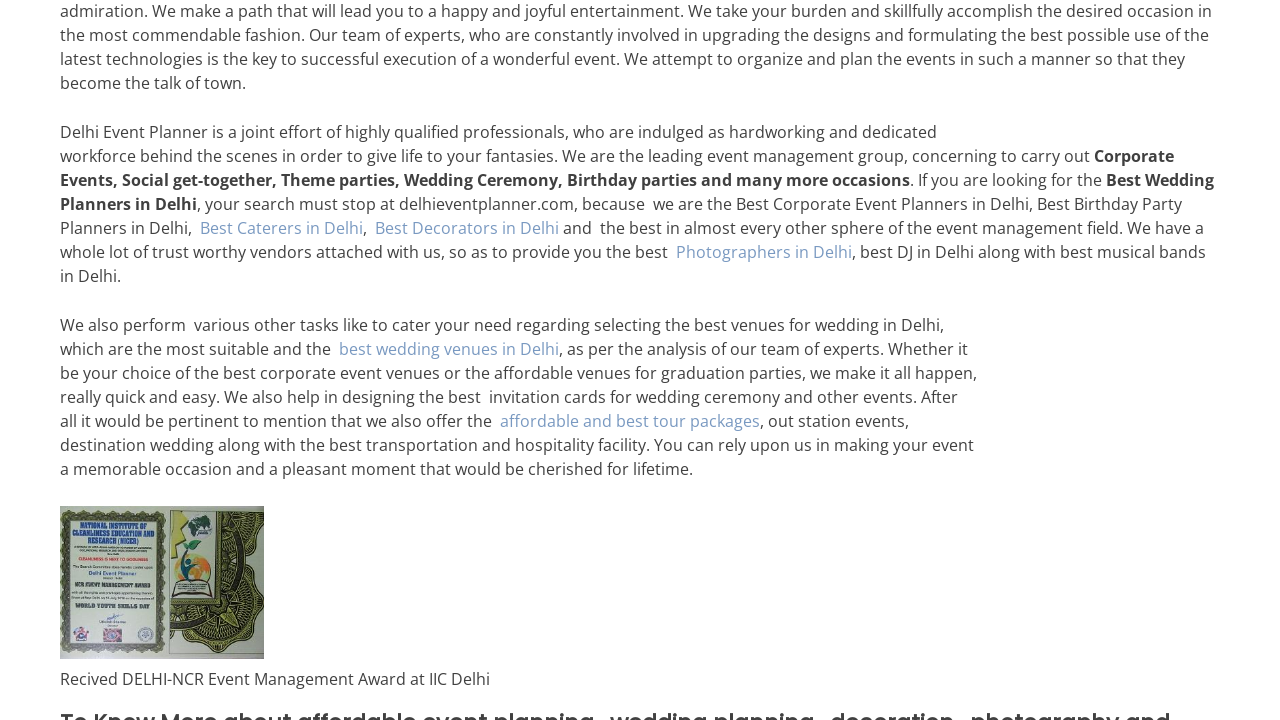Use a single word or phrase to answer the following:
Do they provide venue selection services?

Yes